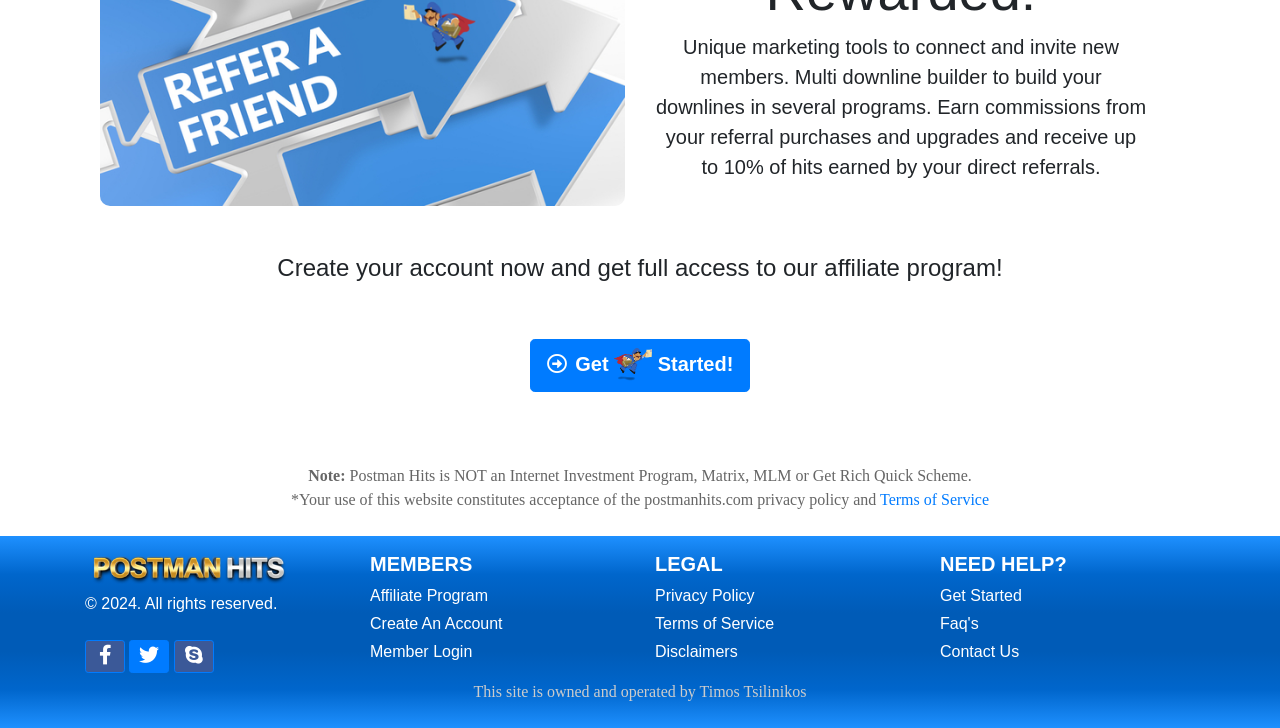Given the element description, predict the bounding box coordinates in the format (top-left x, top-left y, bottom-right x, bottom-right y), using floating point numbers between 0 and 1: Faq's

[0.734, 0.845, 0.765, 0.868]